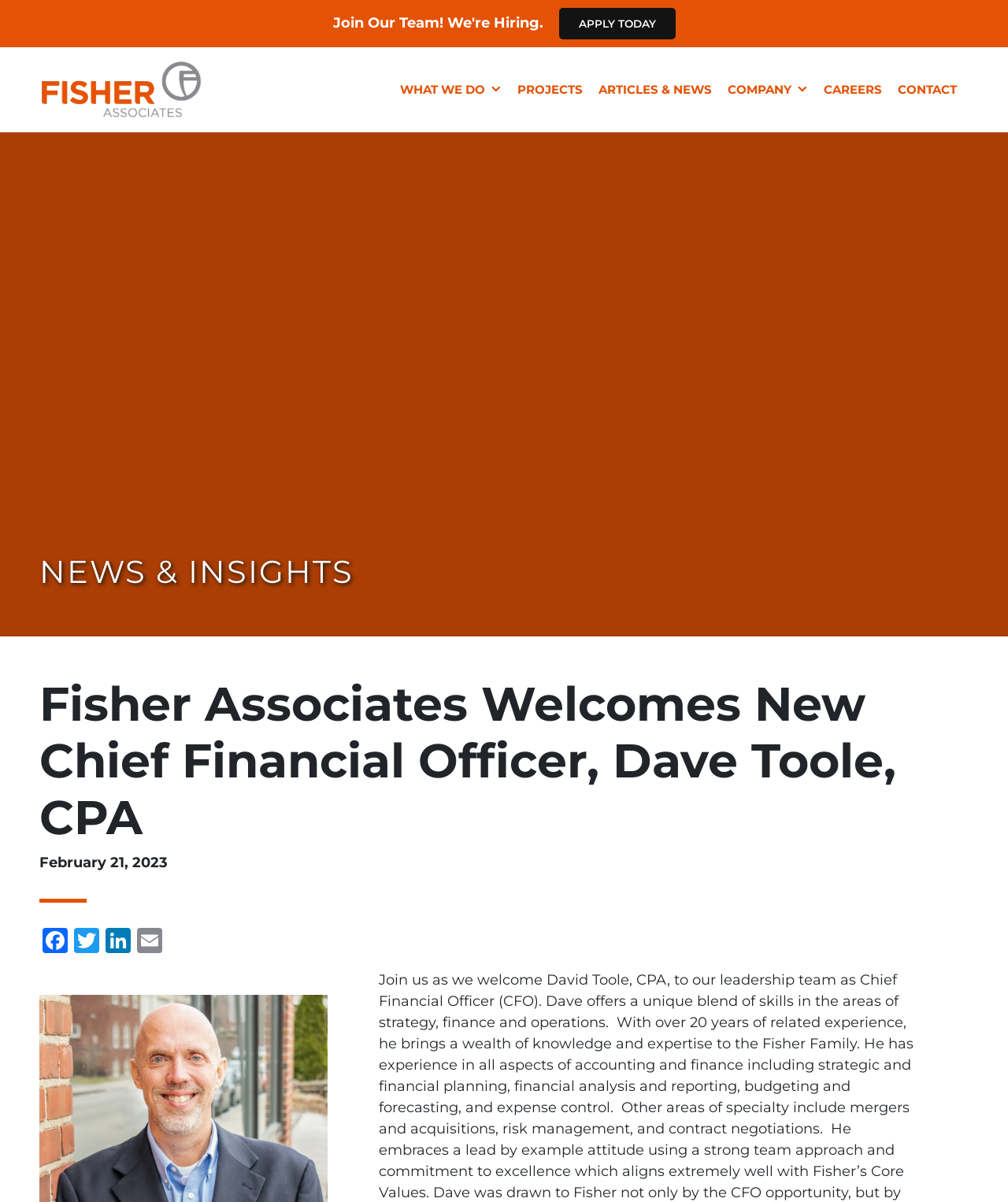Identify the main heading of the webpage and provide its text content.

NEWS & INSIGHTS